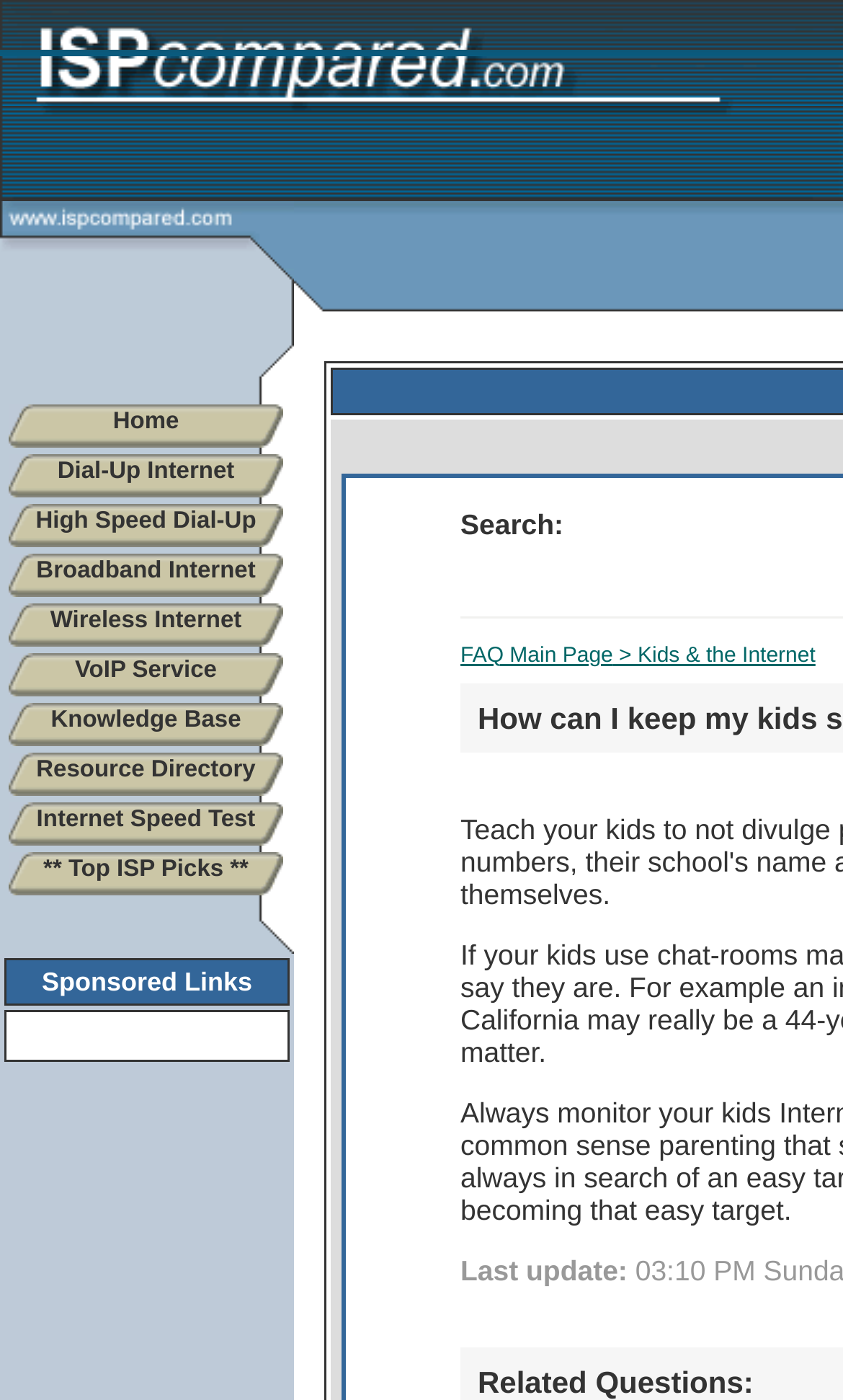Bounding box coordinates should be in the format (top-left x, top-left y, bottom-right x, bottom-right y) and all values should be floating point numbers between 0 and 1. Determine the bounding box coordinate for the UI element described as: > Kids & the Internet

[0.727, 0.46, 0.967, 0.477]